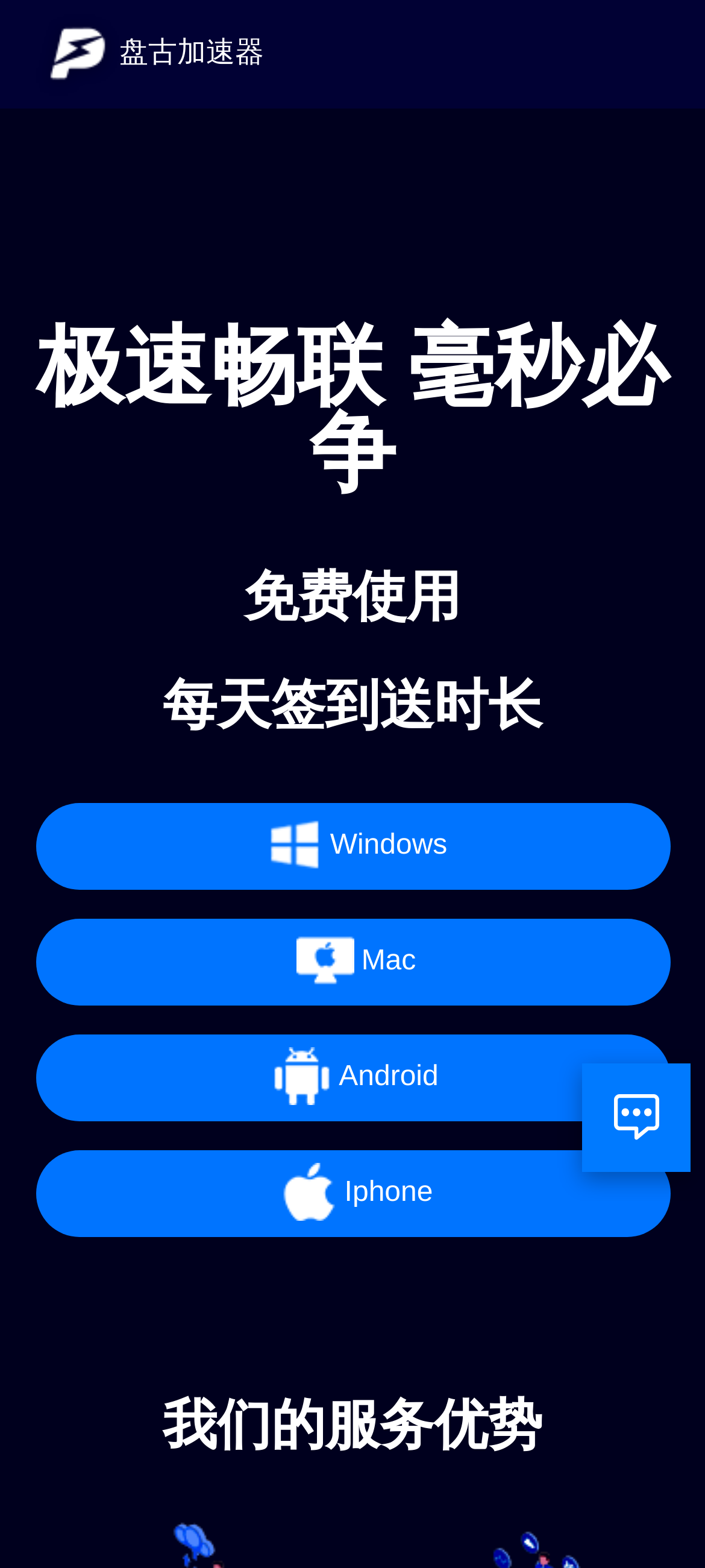Describe all the significant parts and information present on the webpage.

The webpage is the official website of 盘古加速器 (Pangu Accelerator). At the top, there is a header section with a logo image on the left side. Below the header, there is a main section that occupies most of the page. 

In the main section, there are four headings stacked vertically, each describing a key feature of the accelerator. The first heading reads "极速畅联 毫秒必争" (Fast and Smooth Connection, Every Millisecond Counts), followed by "免费使用" (Free to Use), then "每天签到送时长" (Sign in Daily to Get Free Time), and lastly "我们的服务优势" (Our Service Advantages).

Below these headings, there are four links to download the accelerator for different platforms, including Windows, Mac, Android, and iPhone. Each link is accompanied by a small icon image on the right side. These links are arranged vertically, with the Windows link at the top and the iPhone link at the bottom.

On the right side of the page, there is an iframe element, which is likely an advertisement or a promotional content.